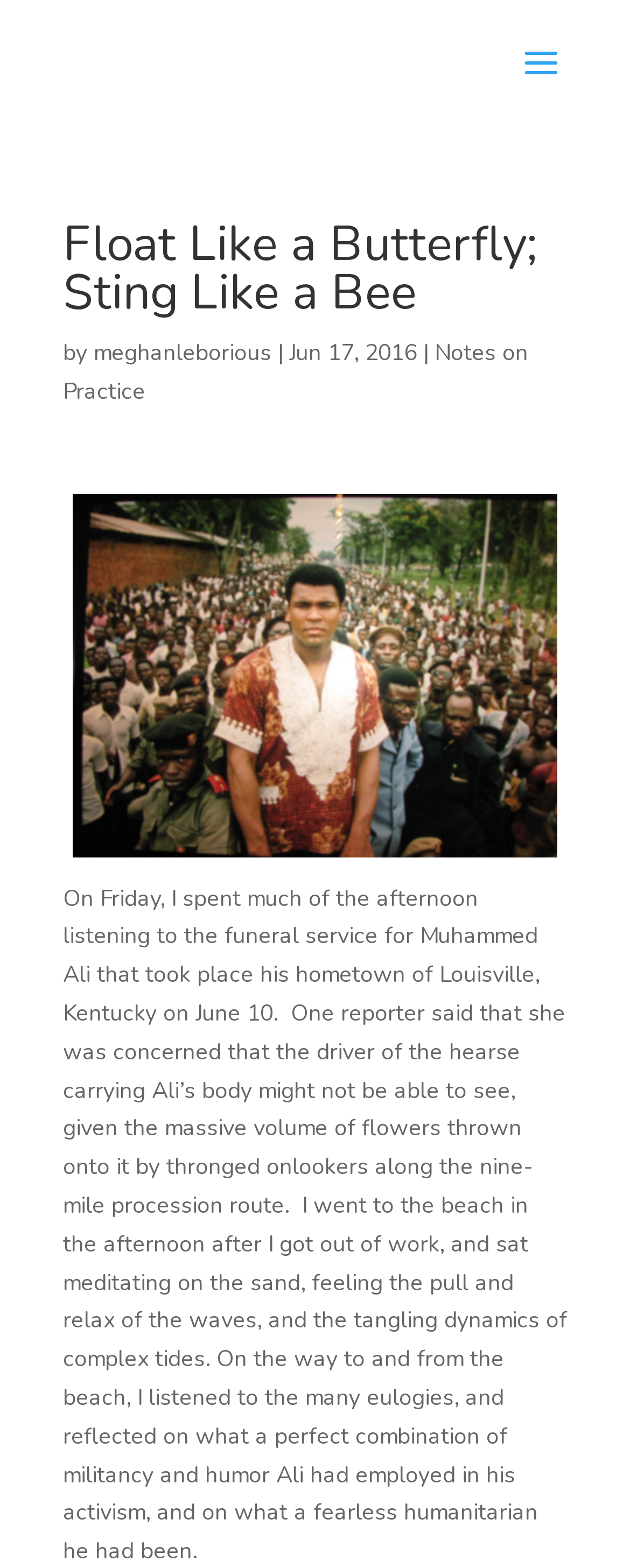Summarize the webpage with a detailed and informative caption.

The webpage is a blog post titled "Float Like a Butterfly; Sting Like a Bee" with a subtitle "Notes On Practice". At the top, there is a heading with the title, followed by the author's name "meghanleborious" and the date "Jun 17, 2016". 

Below the title, there is a link to "Notes on Practice" and an image to the right, which is a Tumblr image. The image is positioned in the middle of the page, taking up a significant portion of the screen.

The main content of the webpage is a long paragraph of text that describes the author's experience listening to the funeral service of Muhammed Ali and then going to the beach to meditate. The text is positioned below the image and spans the entire width of the page. The paragraph is a reflective and introspective piece that discusses the author's thoughts on Ali's activism and humanitarian work.